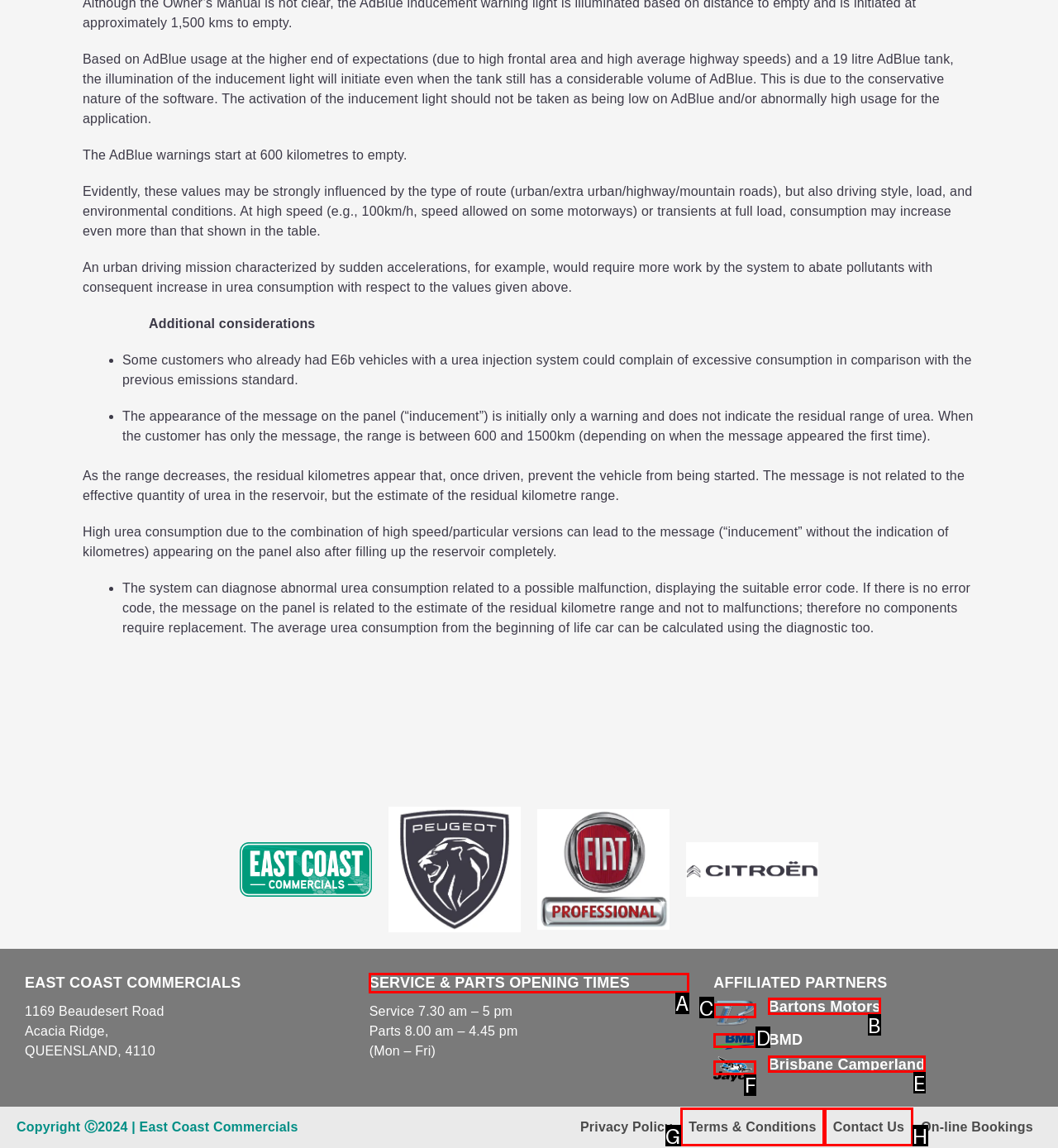Select the letter of the UI element that matches this task: View 'SERVICE & PARTS OPENING TIMES'
Provide the answer as the letter of the correct choice.

A